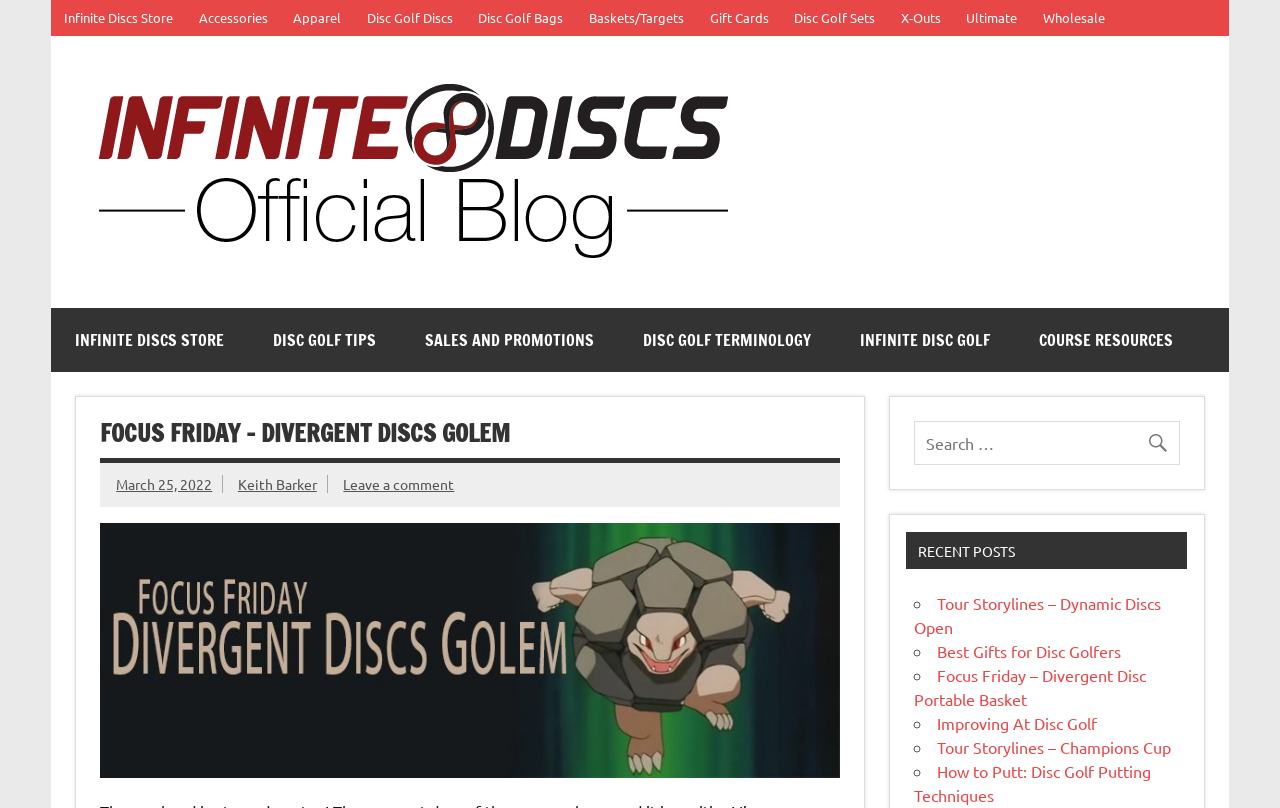What is the category of the 'Divergent Discs Golem'?
Using the information from the image, provide a comprehensive answer to the question.

I inferred the category by looking at the navigation links at the top of the page, which include 'Disc Golf Discs'. Since the 'Divergent Discs Golem' is the focus of the current page, it is likely that it belongs to this category.